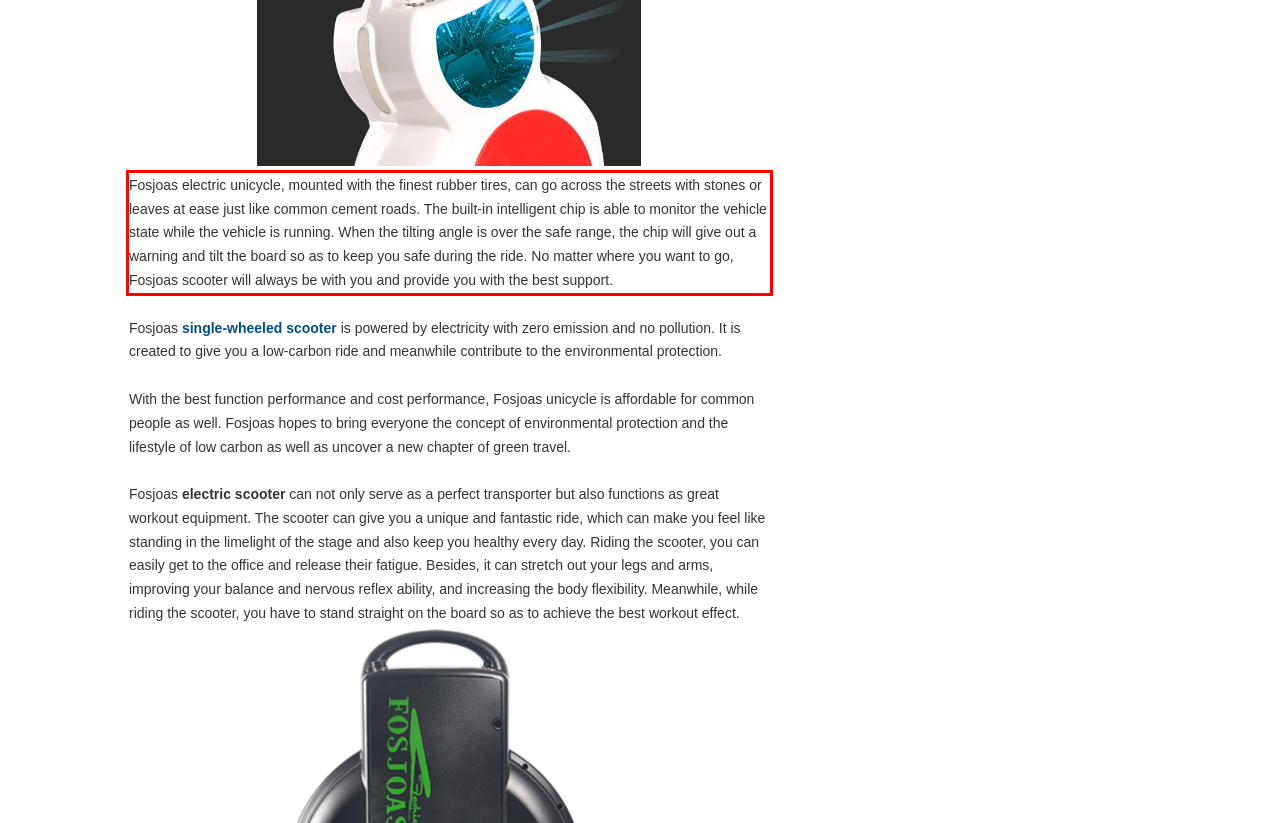Please examine the webpage screenshot containing a red bounding box and use OCR to recognize and output the text inside the red bounding box.

Fosjoas electric unicycle, mounted with the finest rubber tires, can go across the streets with stones or leaves at ease just like common cement roads. The built-in intelligent chip is able to monitor the vehicle state while the vehicle is running. When the tilting angle is over the safe range, the chip will give out a warning and tilt the board so as to keep you safe during the ride. No matter where you want to go, Fosjoas scooter will always be with you and provide you with the best support.